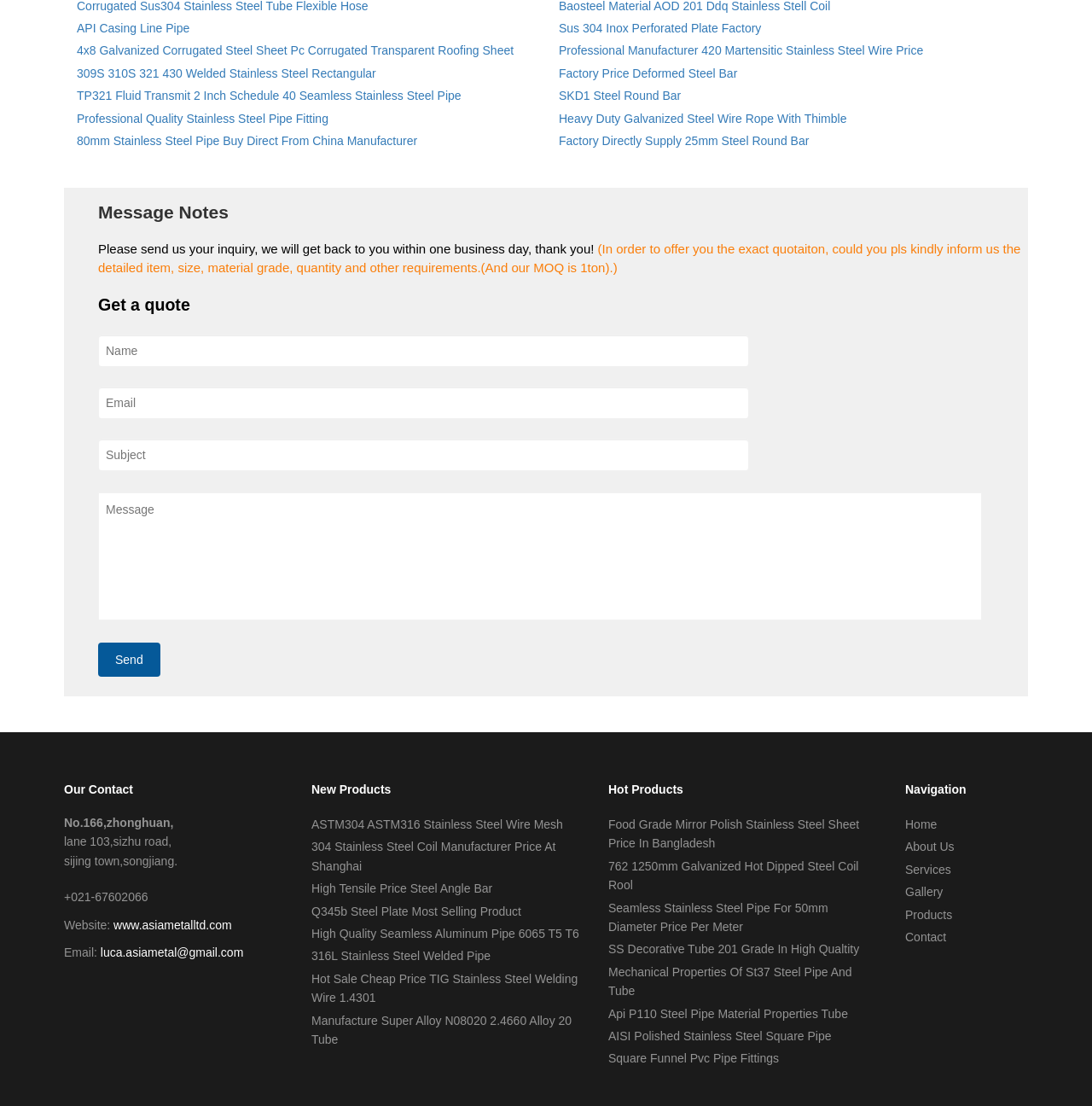Locate the UI element described by About Us in the provided webpage screenshot. Return the bounding box coordinates in the format (top-left x, top-left y, bottom-right x, bottom-right y), ensuring all values are between 0 and 1.

[0.829, 0.76, 0.874, 0.772]